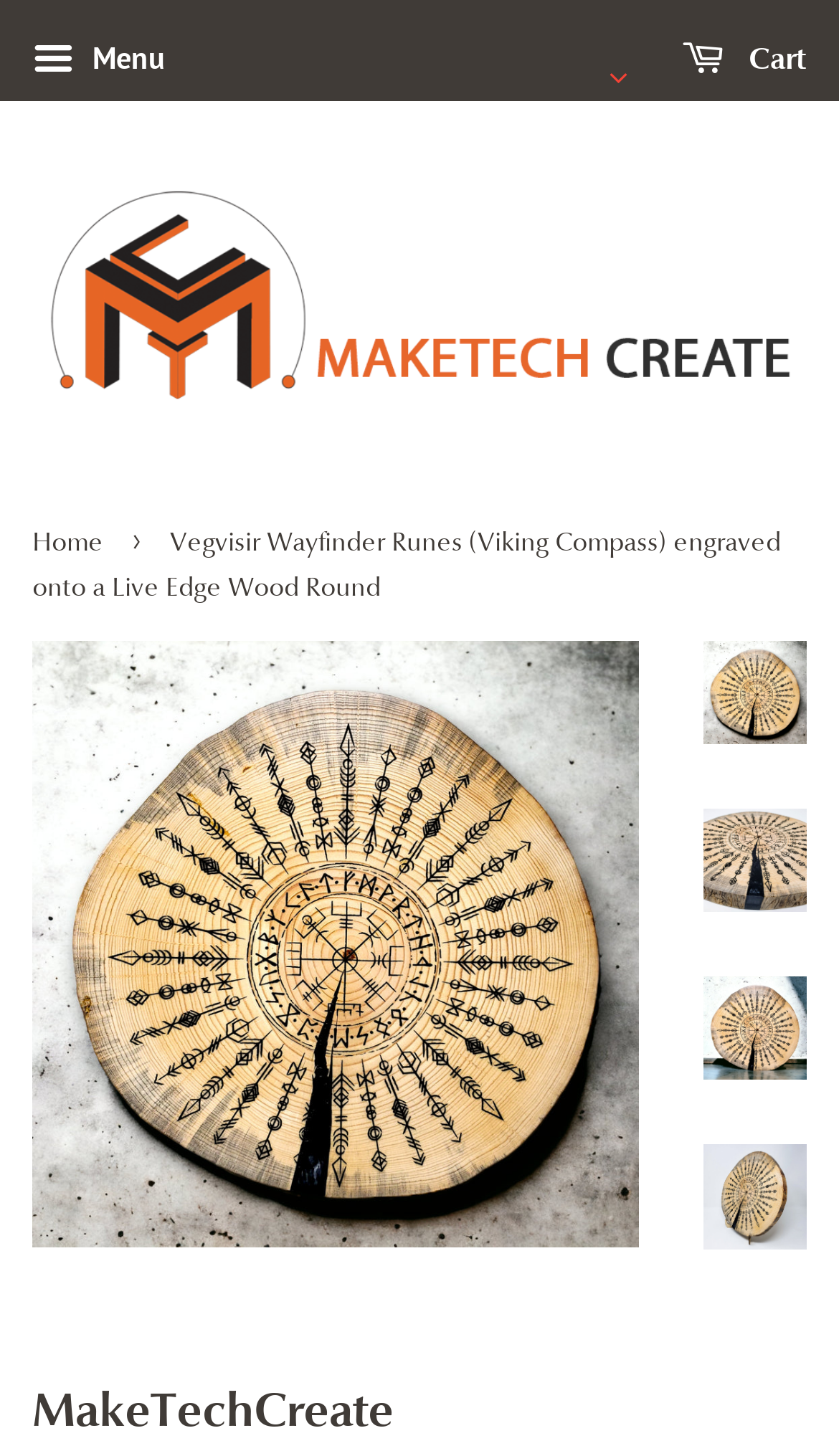What is the name of the website?
Examine the image and provide an in-depth answer to the question.

The name of the website can be determined by looking at the top-left corner of the webpage, where the logo and website name 'MakeTechCreate' are displayed.